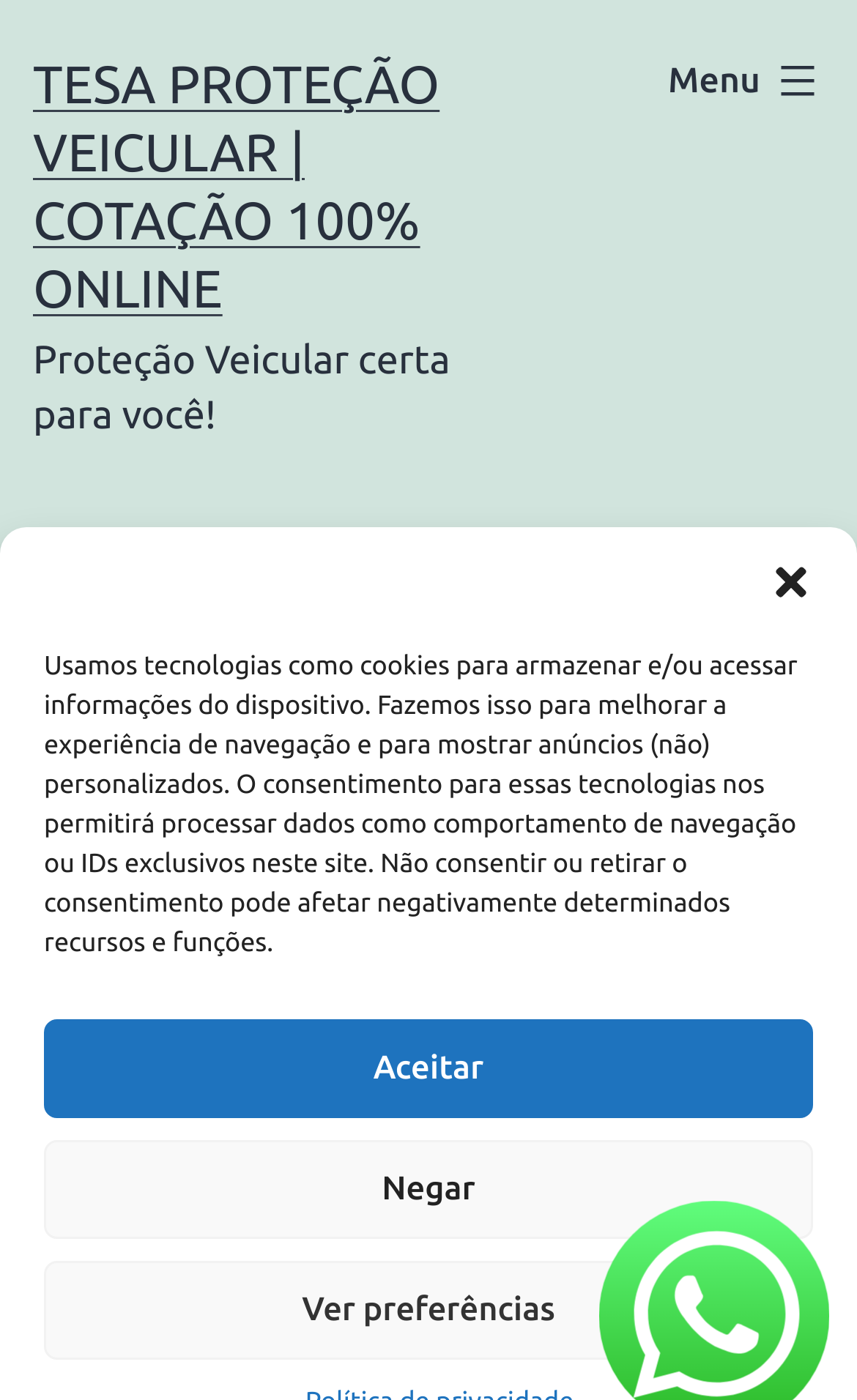What is the name of the company?
Using the image as a reference, answer with just one word or a short phrase.

Tesa Proteção Veicular